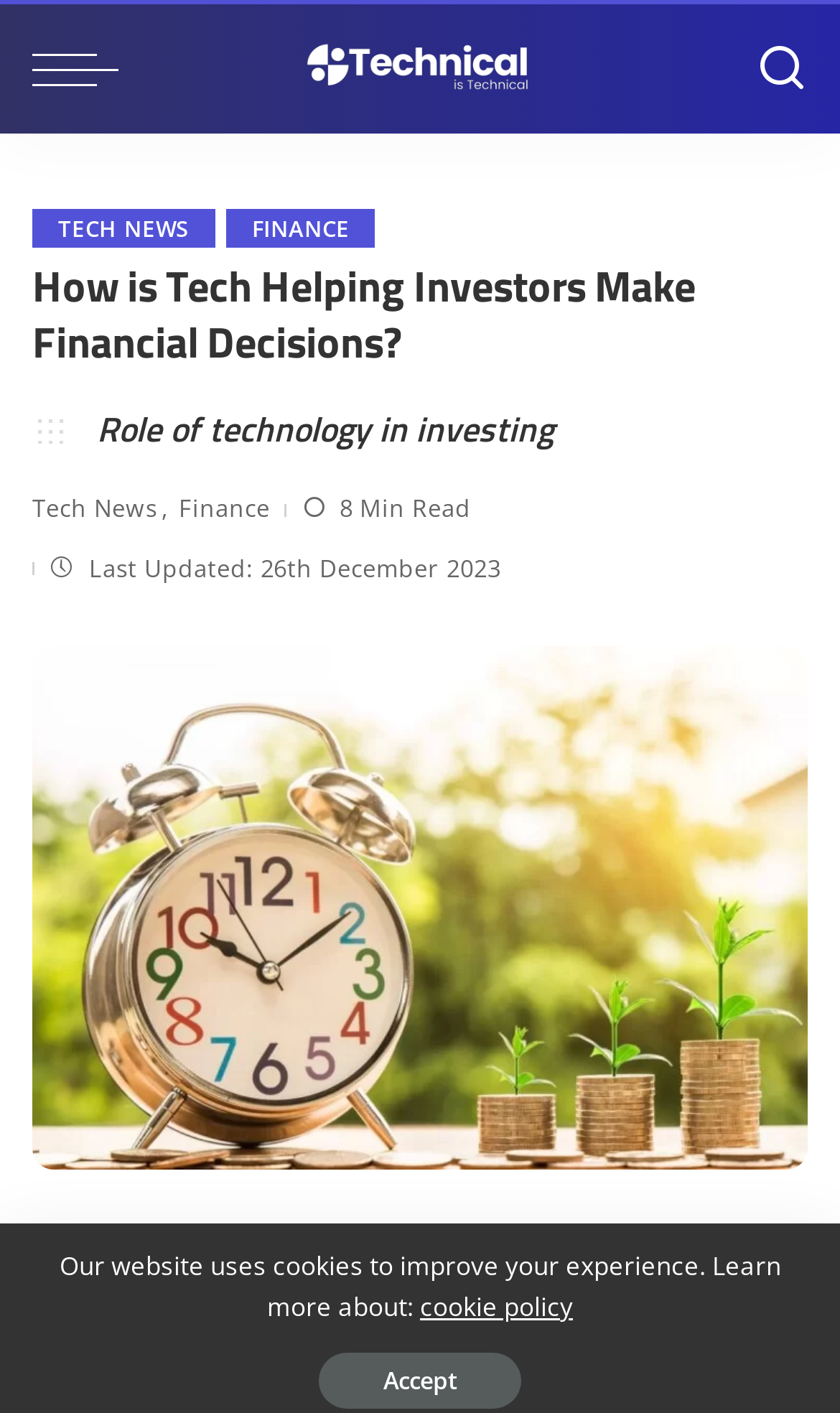Find the coordinates for the bounding box of the element with this description: "parent_node: About Us".

None